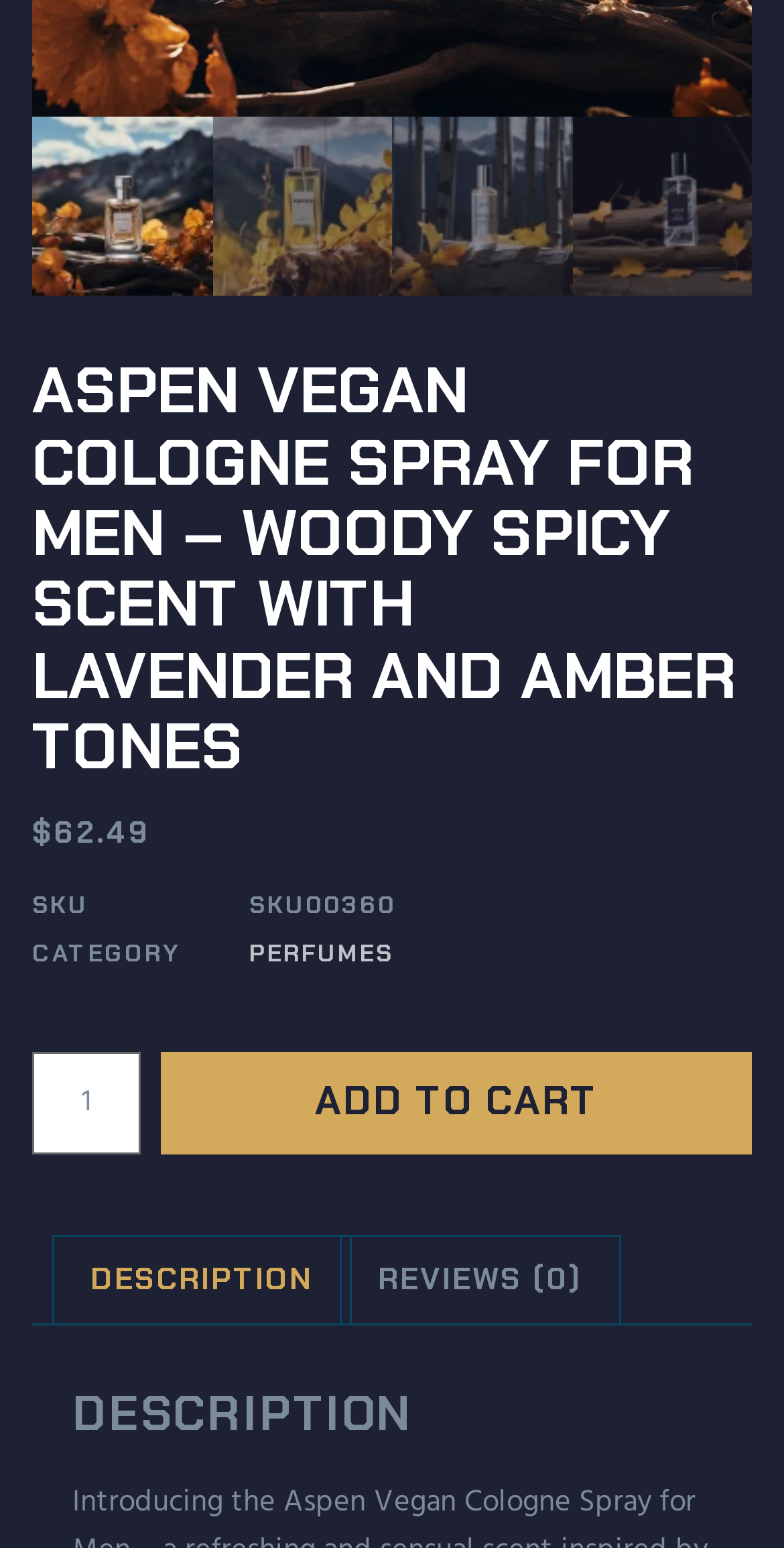Please determine the bounding box of the UI element that matches this description: Add to cart. The coordinates should be given as (top-left x, top-left y, bottom-right x, bottom-right y), with all values between 0 and 1.

[0.206, 0.679, 0.959, 0.745]